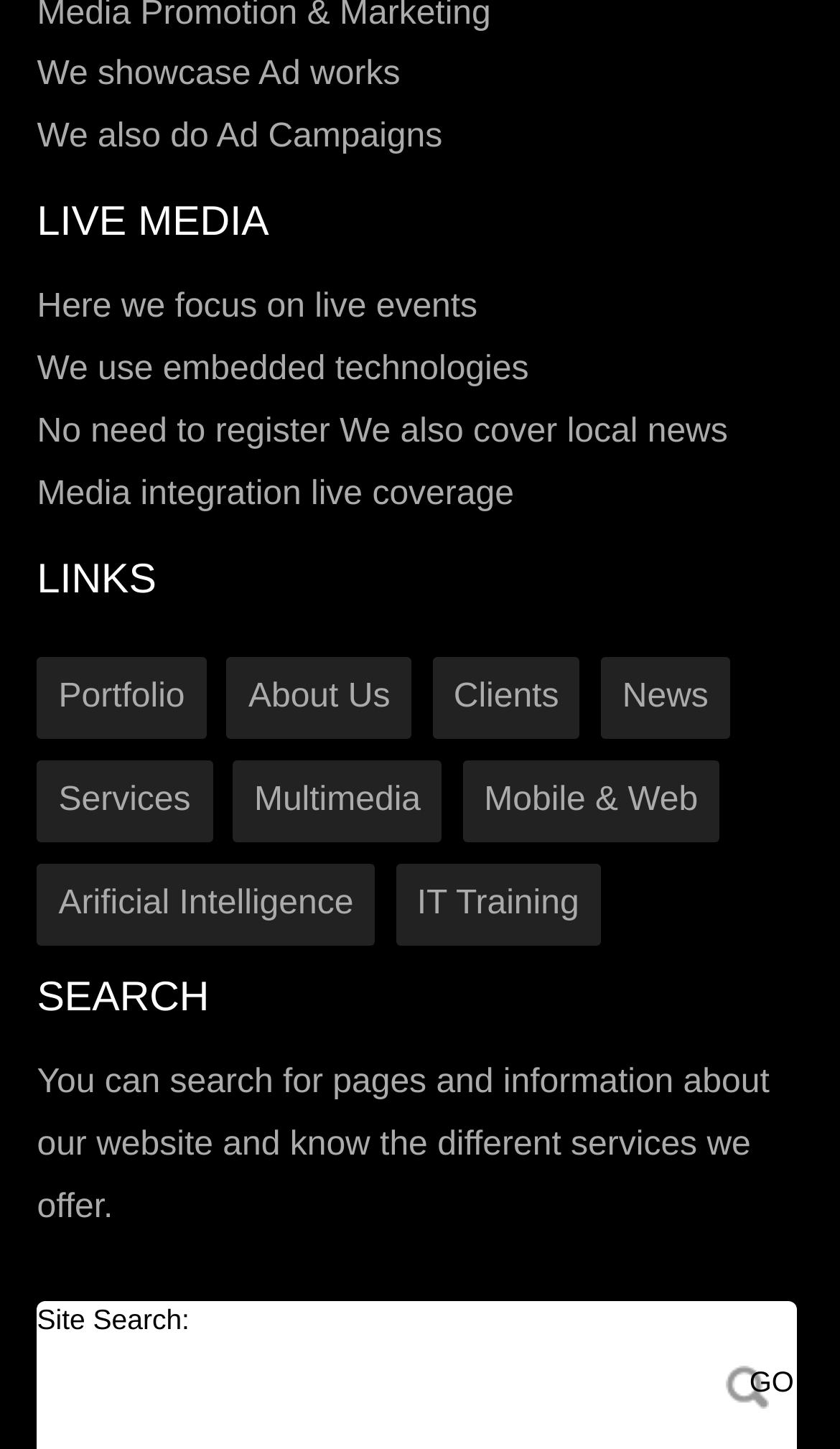What is the last service listed?
Offer a detailed and exhaustive answer to the question.

The last service listed is Artificial Intelligence, as indicated by the link 'Artificial Intelligence' which is the last link in the list of services.